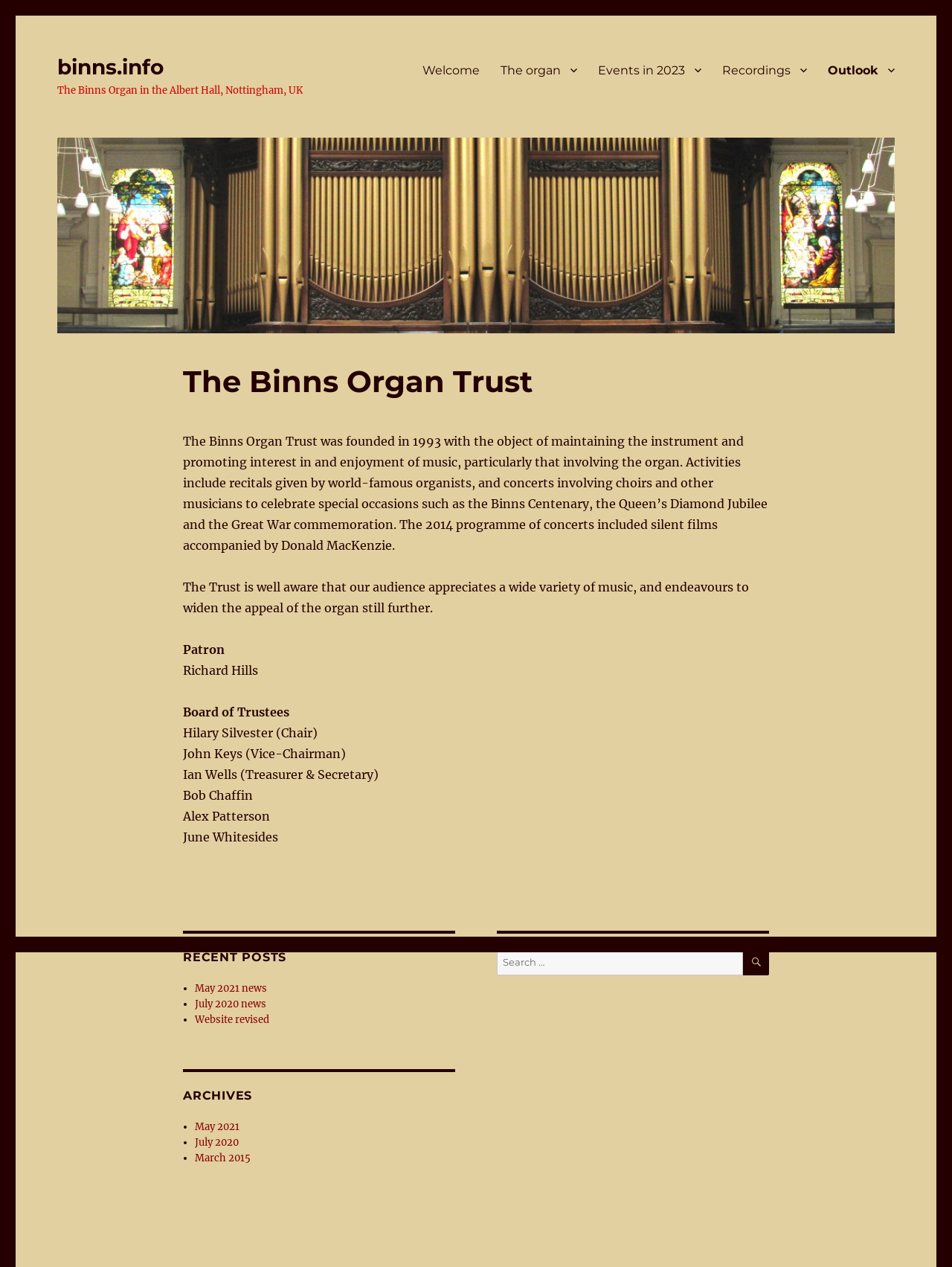Bounding box coordinates are to be given in the format (top-left x, top-left y, bottom-right x, bottom-right y). All values must be floating point numbers between 0 and 1. Provide the bounding box coordinate for the UI element described as: alt="binns.info"

[0.06, 0.109, 0.94, 0.263]